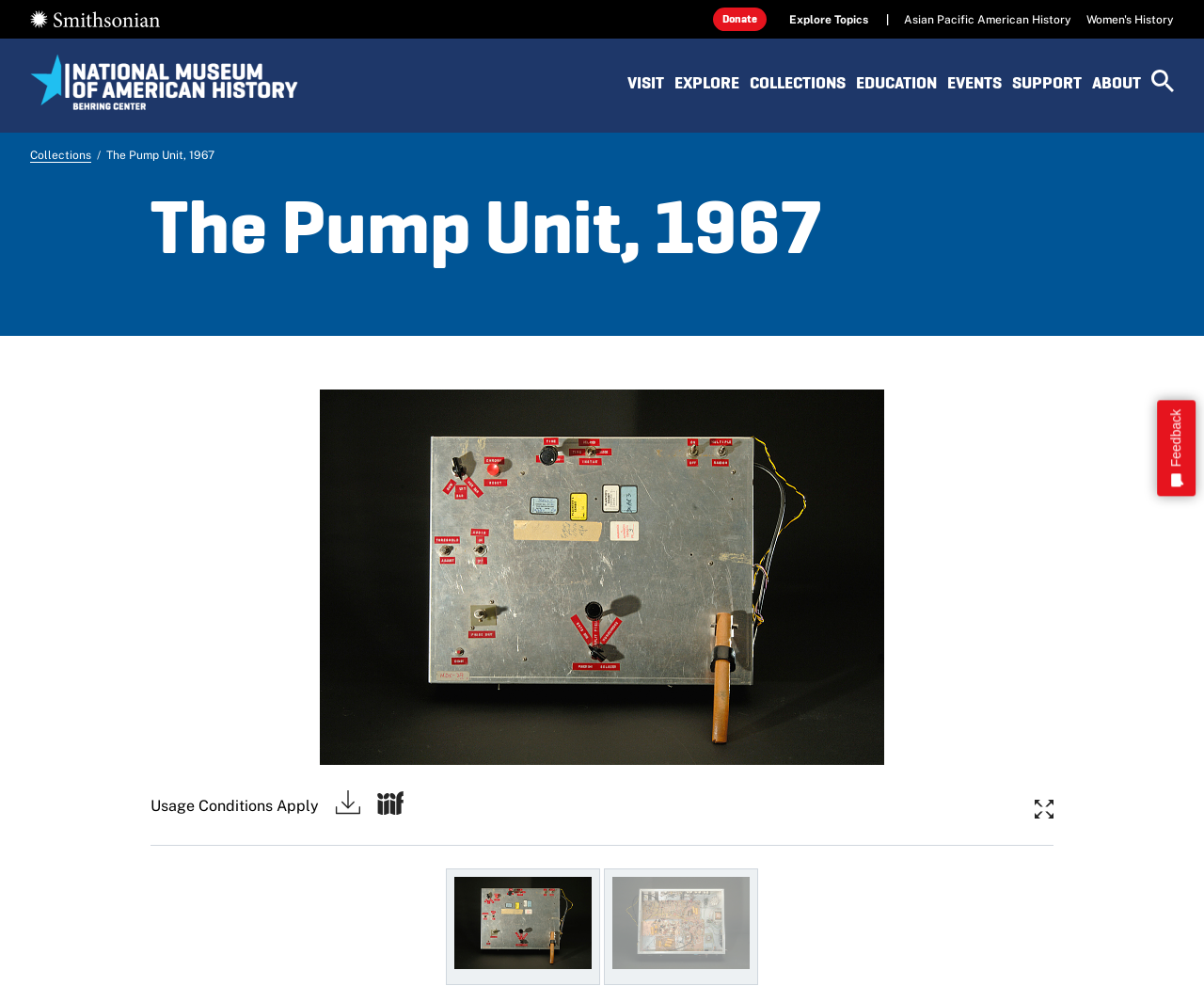Please find the bounding box coordinates of the element that needs to be clicked to perform the following instruction: "View download files". The bounding box coordinates should be four float numbers between 0 and 1, represented as [left, top, right, bottom].

[0.277, 0.789, 0.301, 0.816]